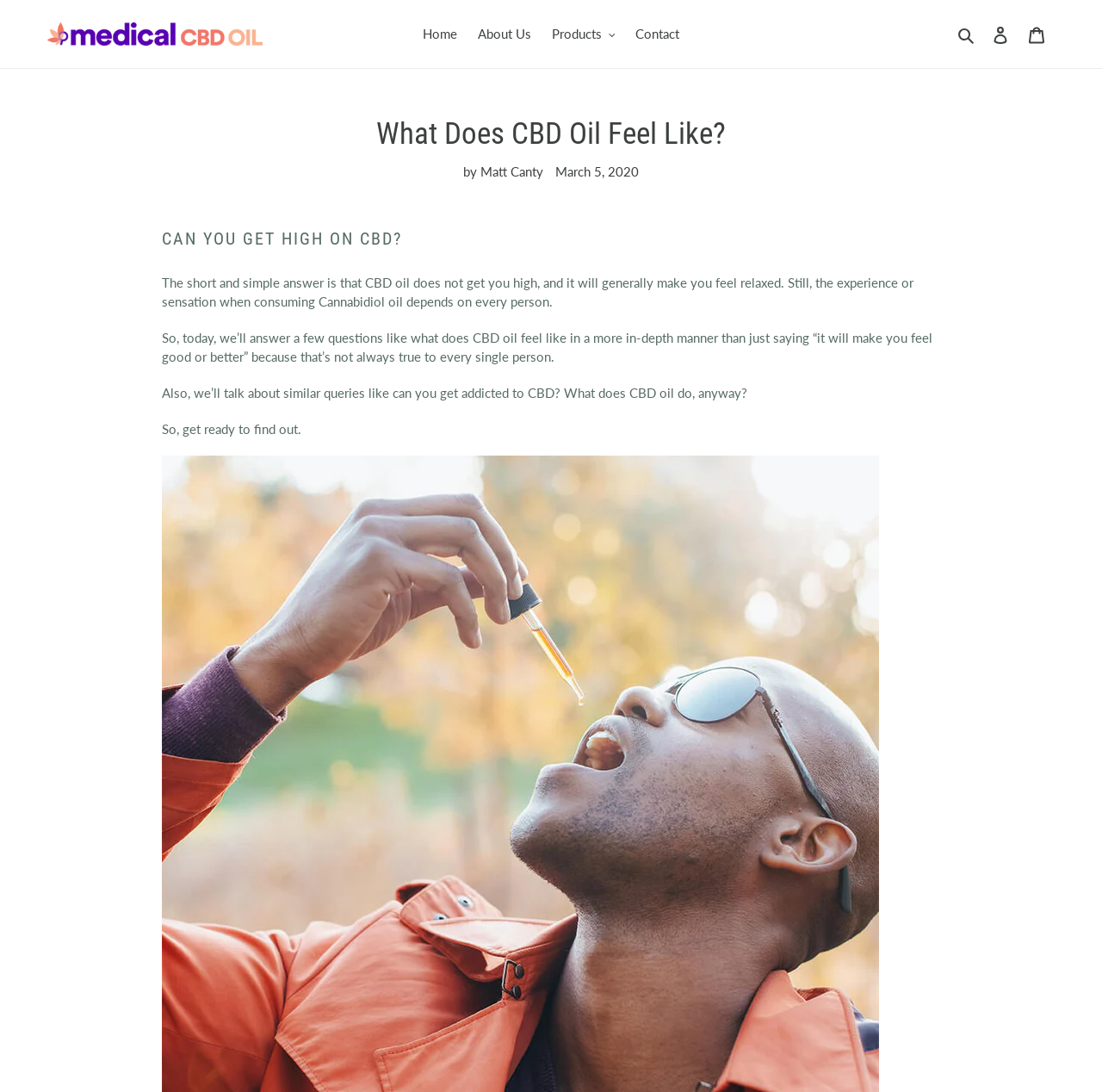How many navigation links are there in the top menu?
Please answer the question with as much detail and depth as you can.

I counted the number of links in the top menu by looking at the layout table element, which contains links 'Medical CBD Oil', 'Home', 'About Us', 'Products', and 'Contact'.